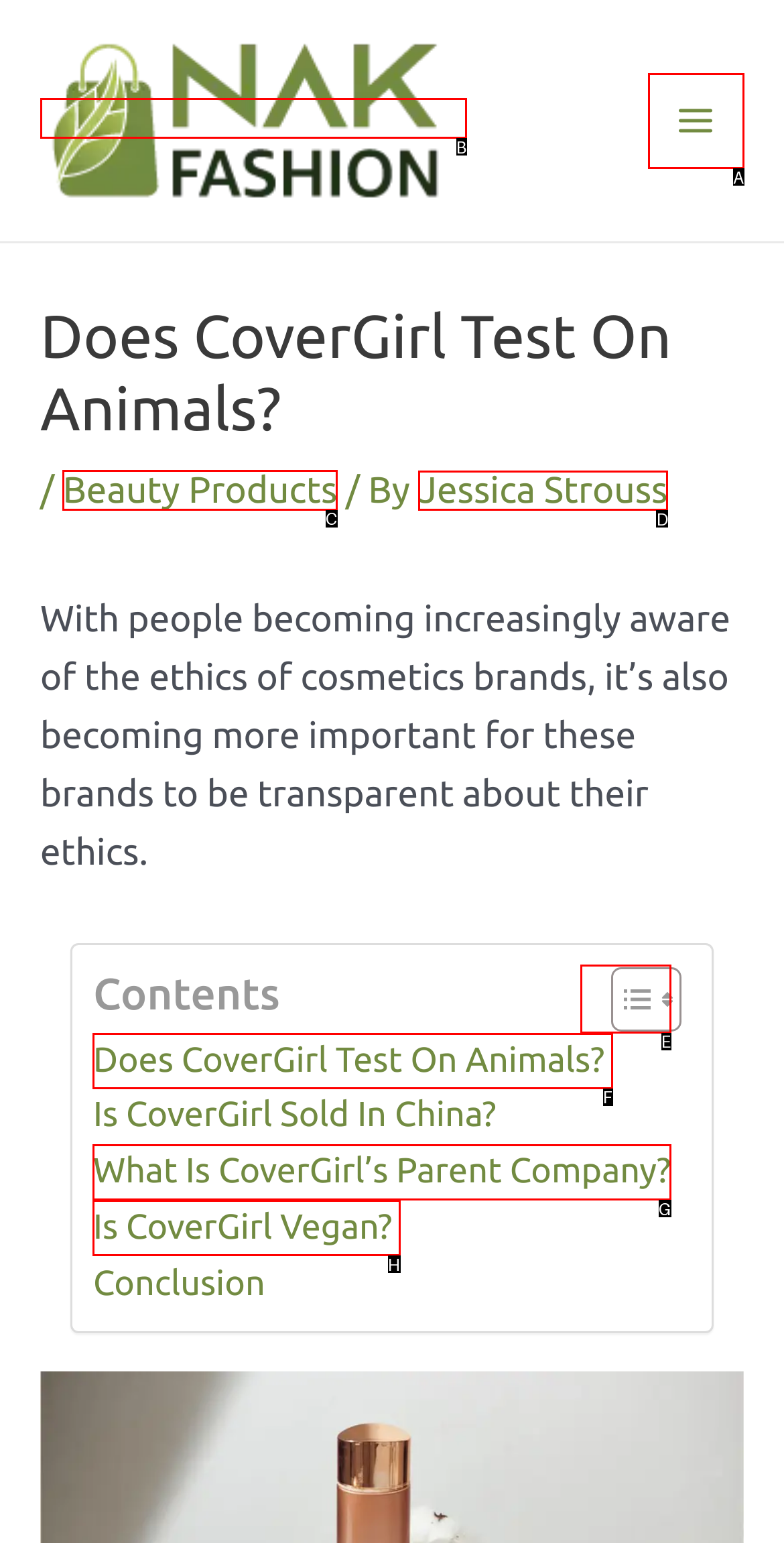Identify the correct UI element to click for the following task: Visit the author's page, Jessica Strouss Choose the option's letter based on the given choices.

D